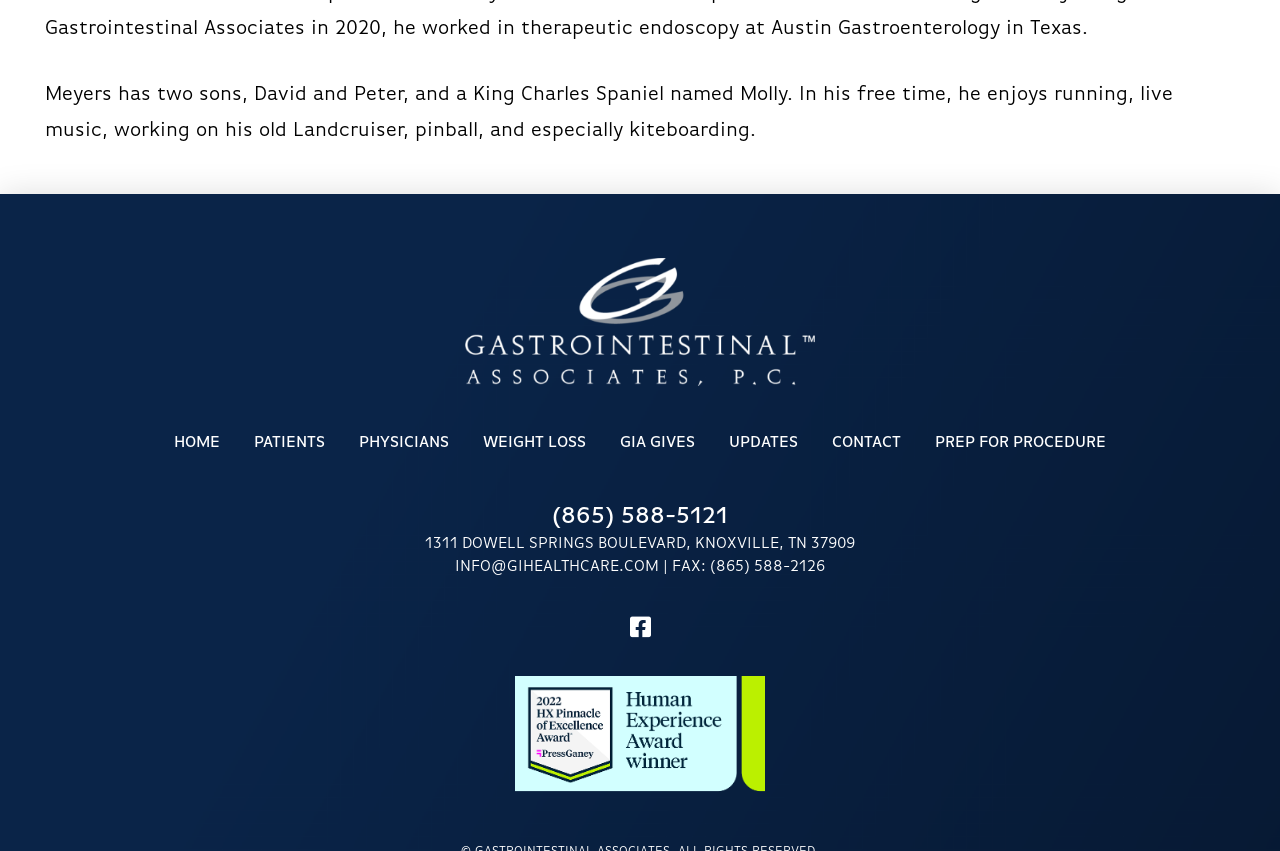Give a concise answer using one word or a phrase to the following question:
Is there an image on the webpage?

yes